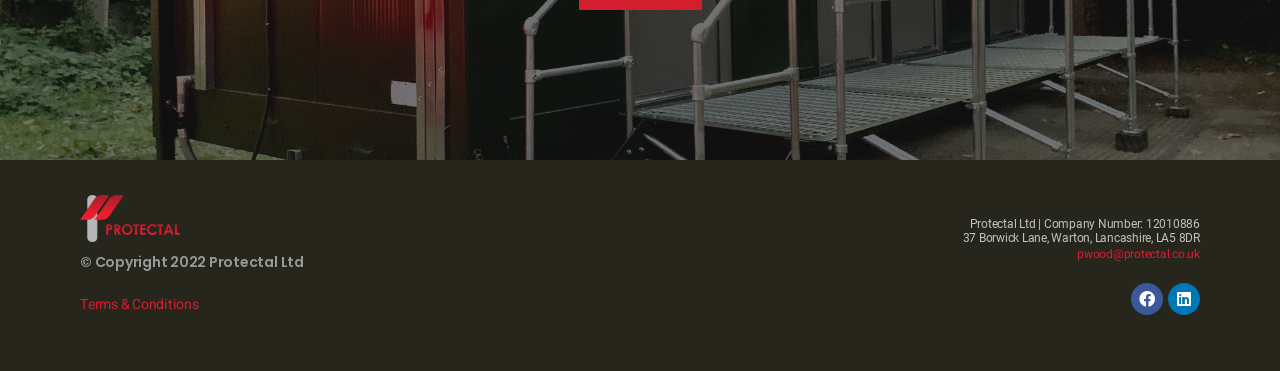Using the information in the image, give a comprehensive answer to the question: 
What is the email address of pwood?

The email address of pwood can be found at the bottom of the webpage, next to the company address.